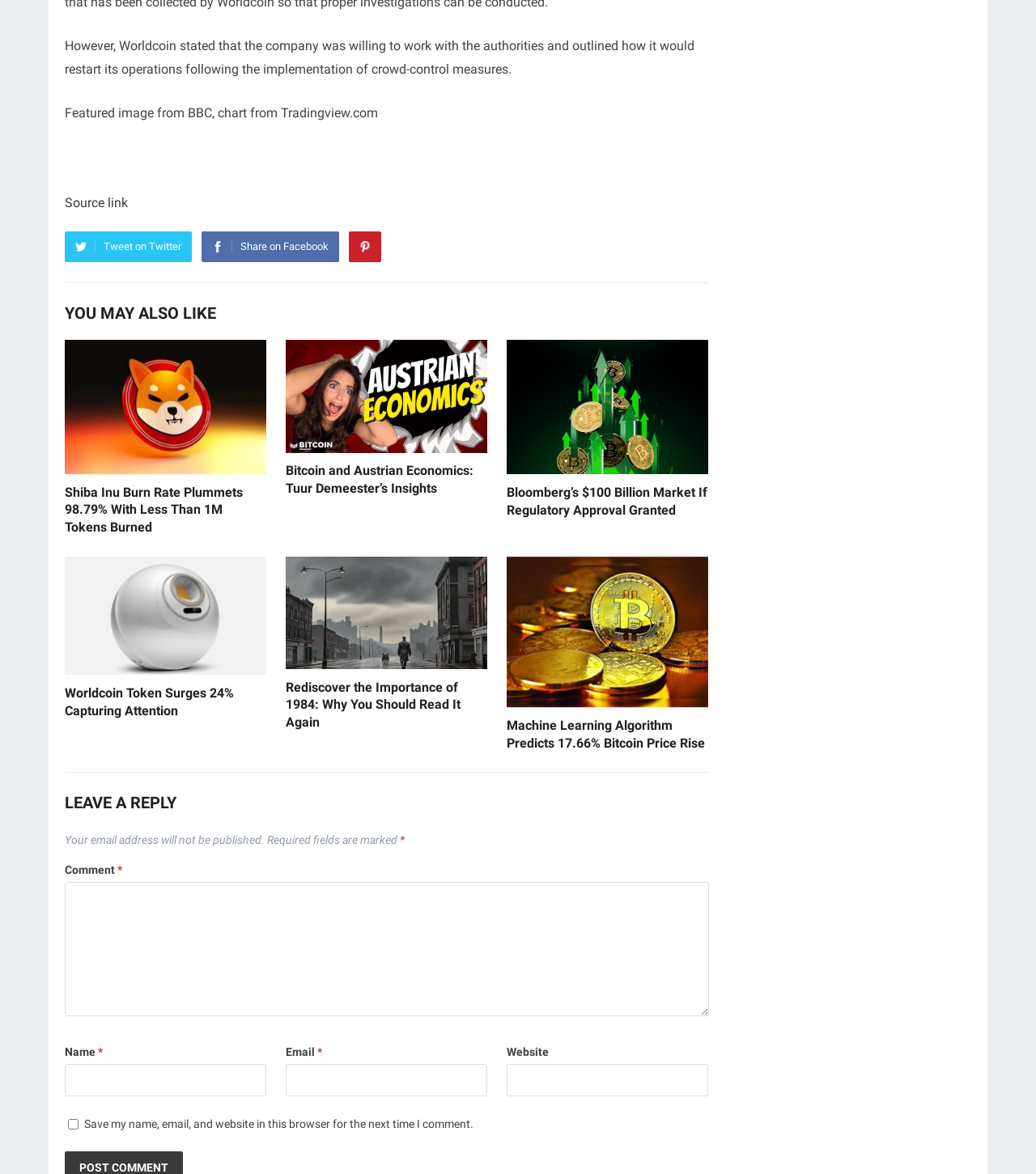Answer in one word or a short phrase: 
What is the theme of the article 'Why You Should Read 1984 (Again)'?

Literature